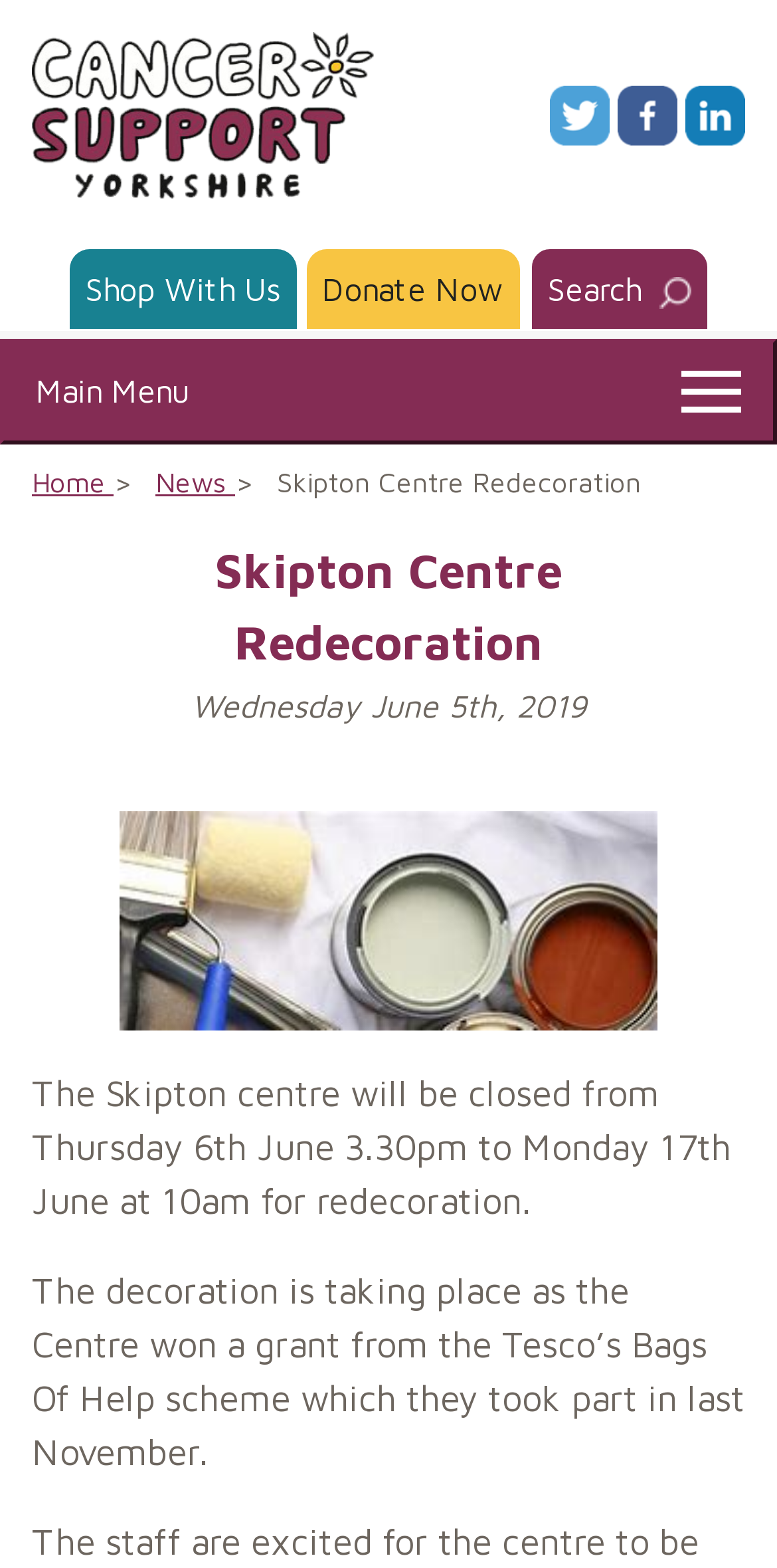Find the bounding box coordinates of the clickable area that will achieve the following instruction: "Open main menu".

[0.0, 0.215, 1.0, 0.283]